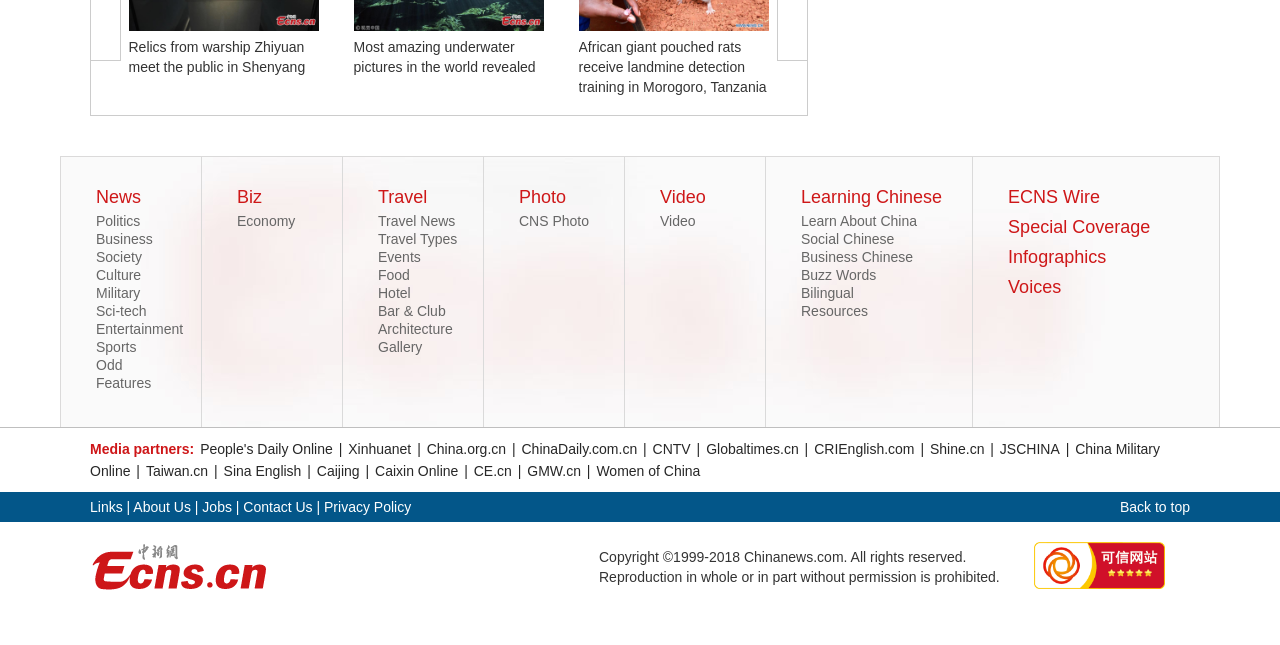What type of content is under 'Travel'? Based on the screenshot, please respond with a single word or phrase.

Travel news and guides